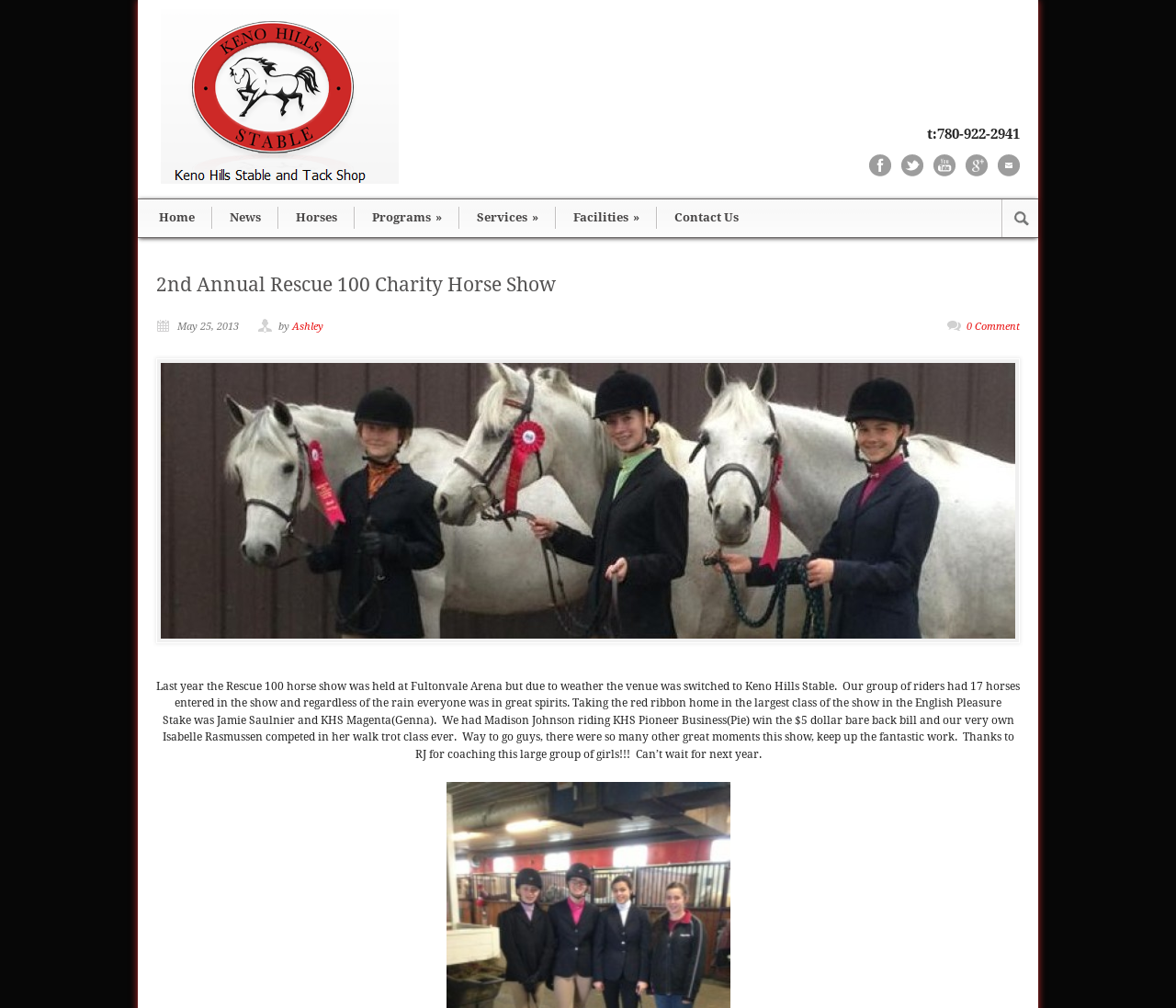Respond to the question below with a single word or phrase:
How many social media links are there?

4